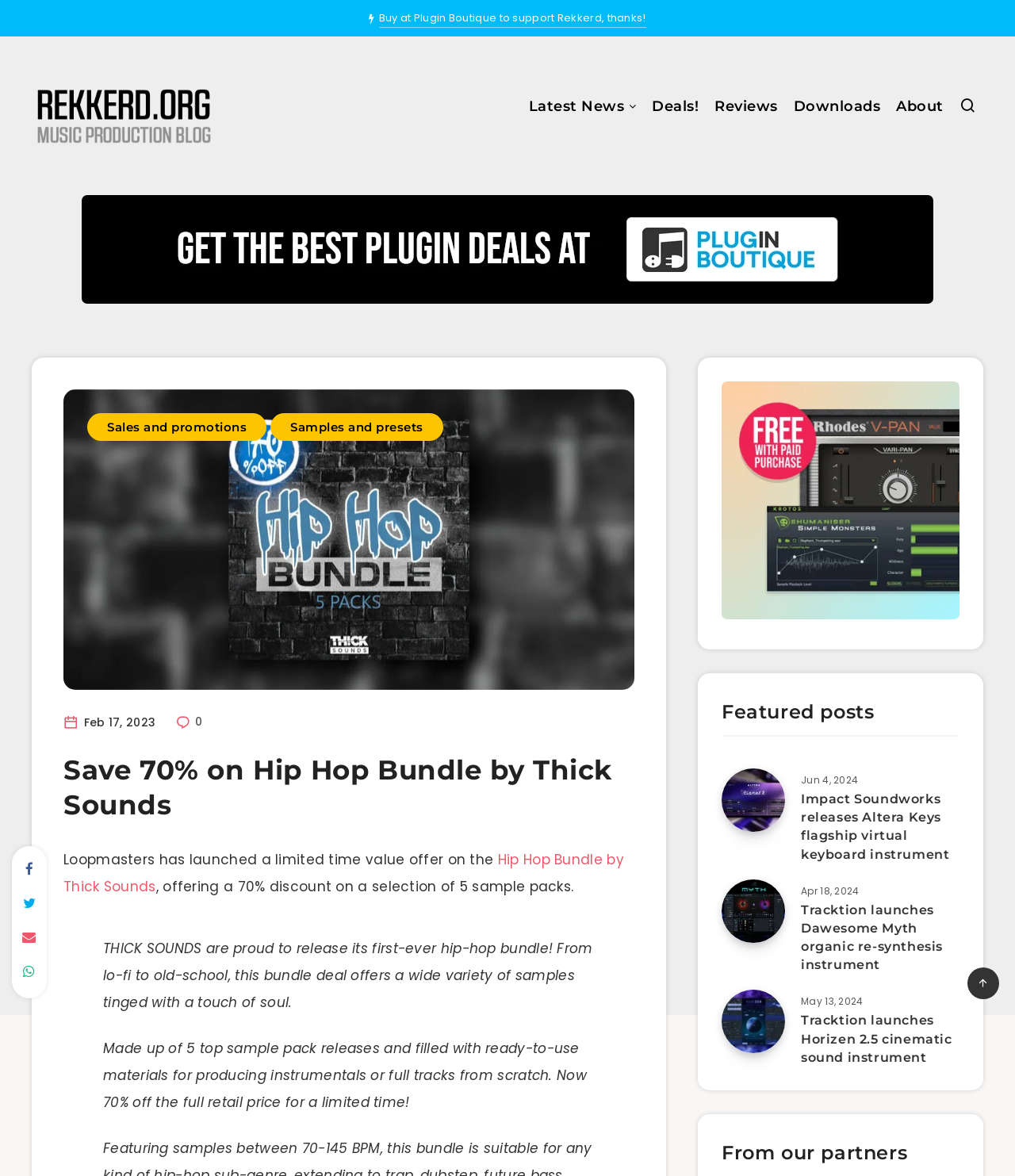Determine the coordinates of the bounding box for the clickable area needed to execute this instruction: "Visit the 'Rekkerd.org' website".

[0.031, 0.068, 0.212, 0.128]